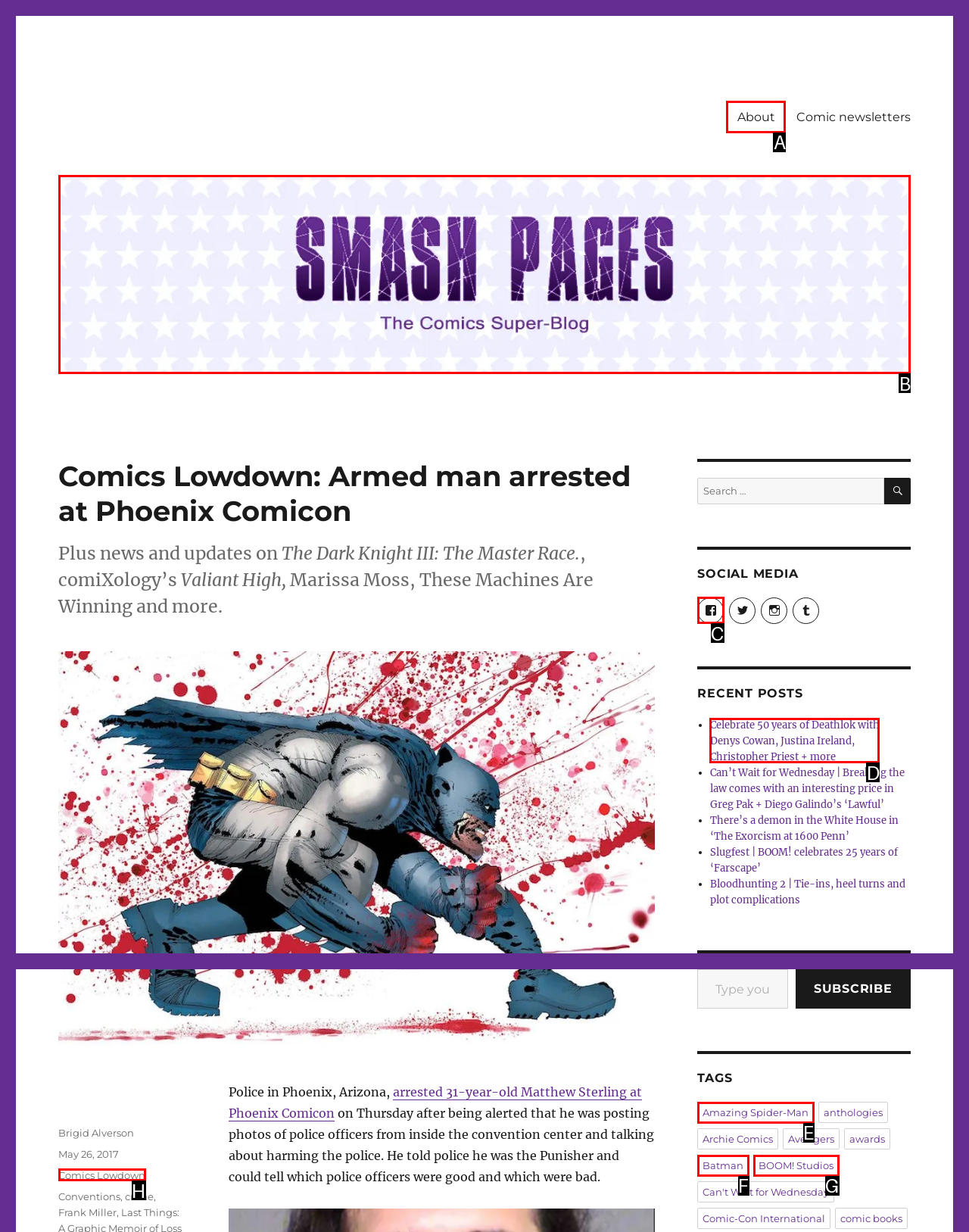Using the description: alt="SMASH PAGES", find the best-matching HTML element. Indicate your answer with the letter of the chosen option.

B